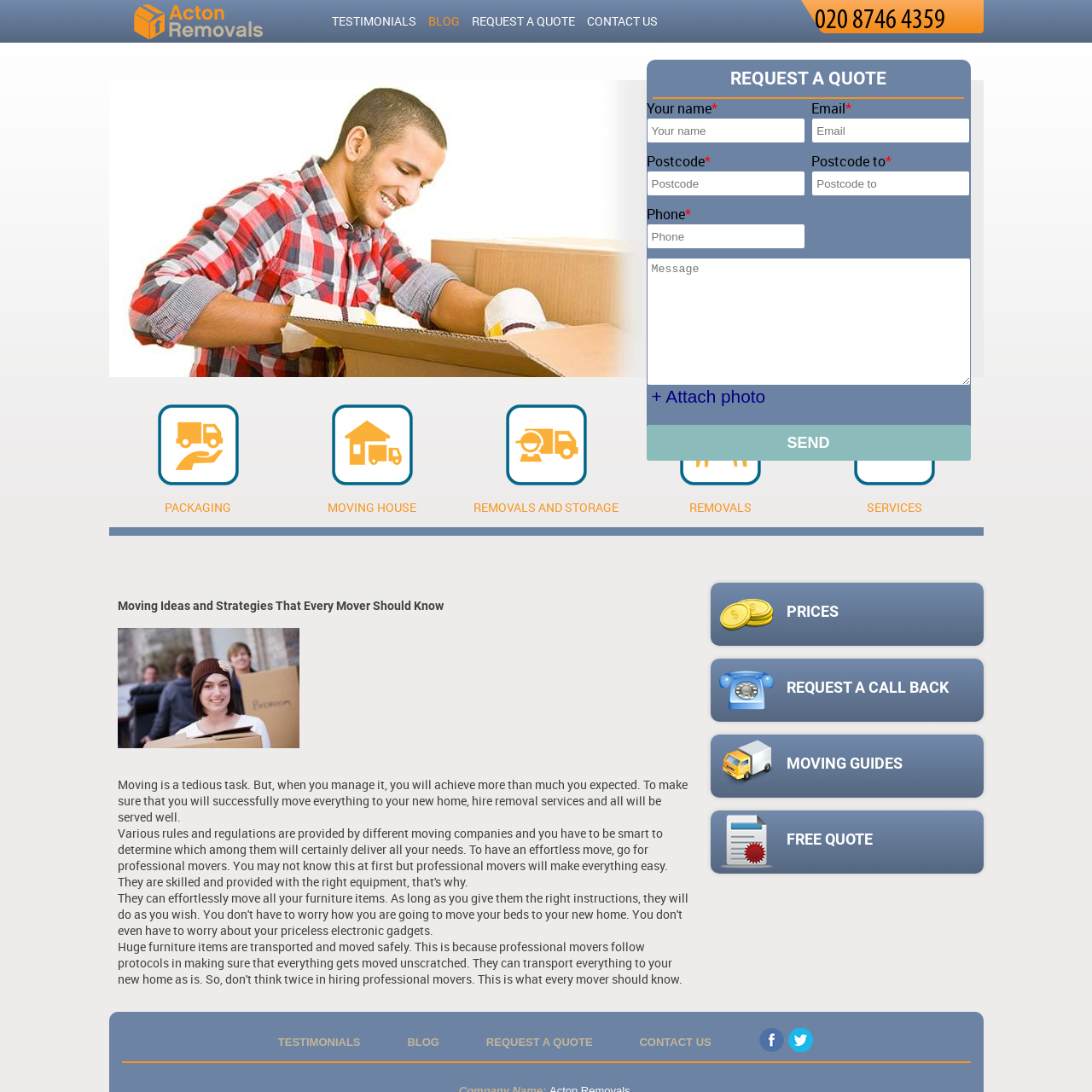Look at the region marked by the red box and describe it extensively.

The image features a graphic representation of Facebook, showcasing its iconic logo. The design emphasizes a simple and recognizable blue square with a white, stylized letter "F" positioned centrally, in line with the platform's branding. This image likely serves as a clickable link directing users to the Facebook page of Acton Removals, a moving service highlighted on the webpage. The presence of this logo underlines the company's use of social media to connect with customers, share updates, and provide additional resources related to their services. Overall, it reflects the modern approach of businesses to engage with their audience online.